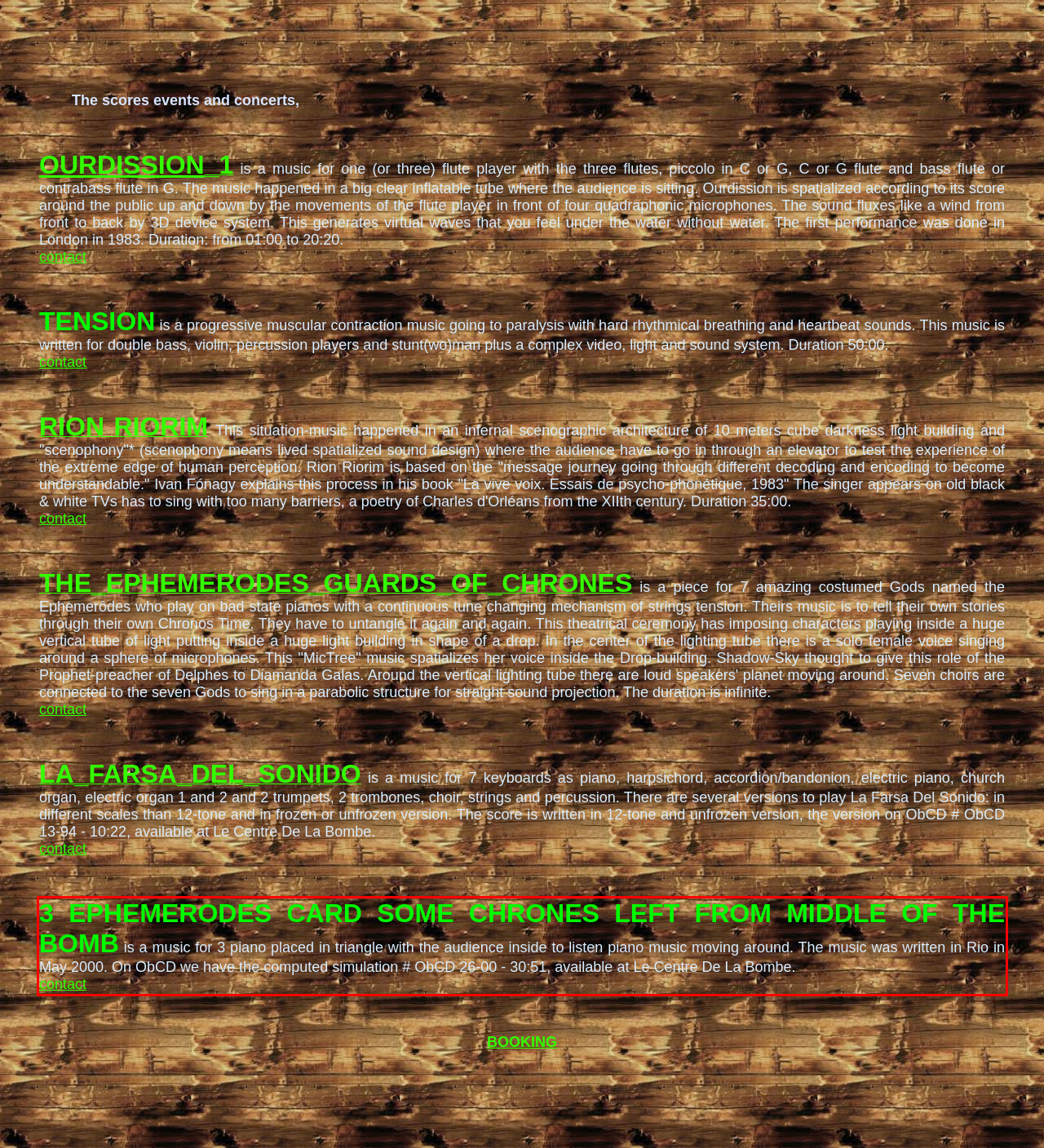Within the provided webpage screenshot, find the red rectangle bounding box and perform OCR to obtain the text content.

3 EPHEMERODES CARD SOME CHRONES LEFT FROM MIDDLE OF THE BOMB is a music for 3 piano placed in triangle with the audience inside to listen piano music moving around. The music was written in Rio in May 2000. On ObCD we have the computed simulation # ObCD 26-00 - 30:51, available at Le Centre De La Bombe. contact